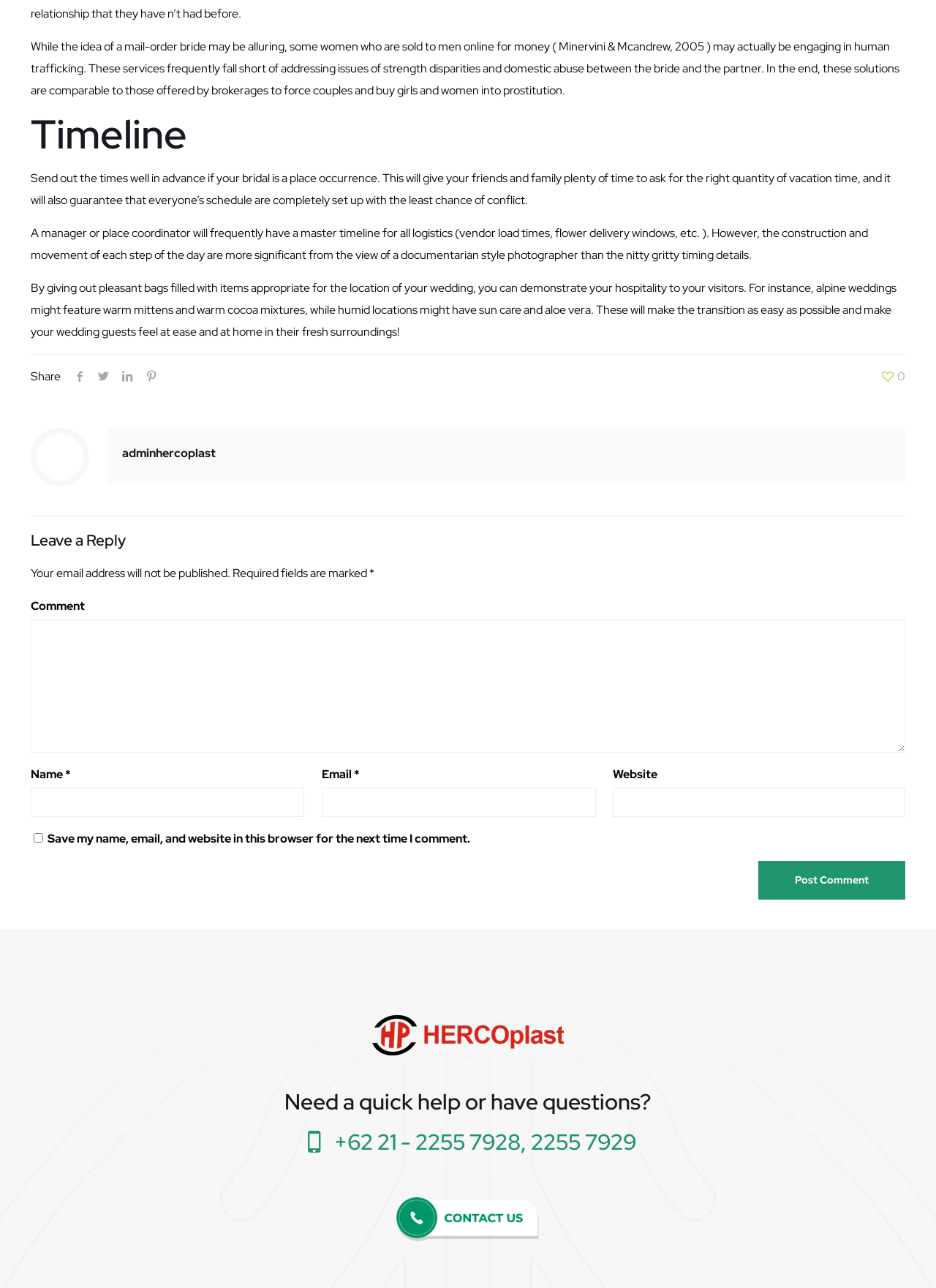What is the topic of the first paragraph?
Look at the image and provide a short answer using one word or a phrase.

Mail-order bride